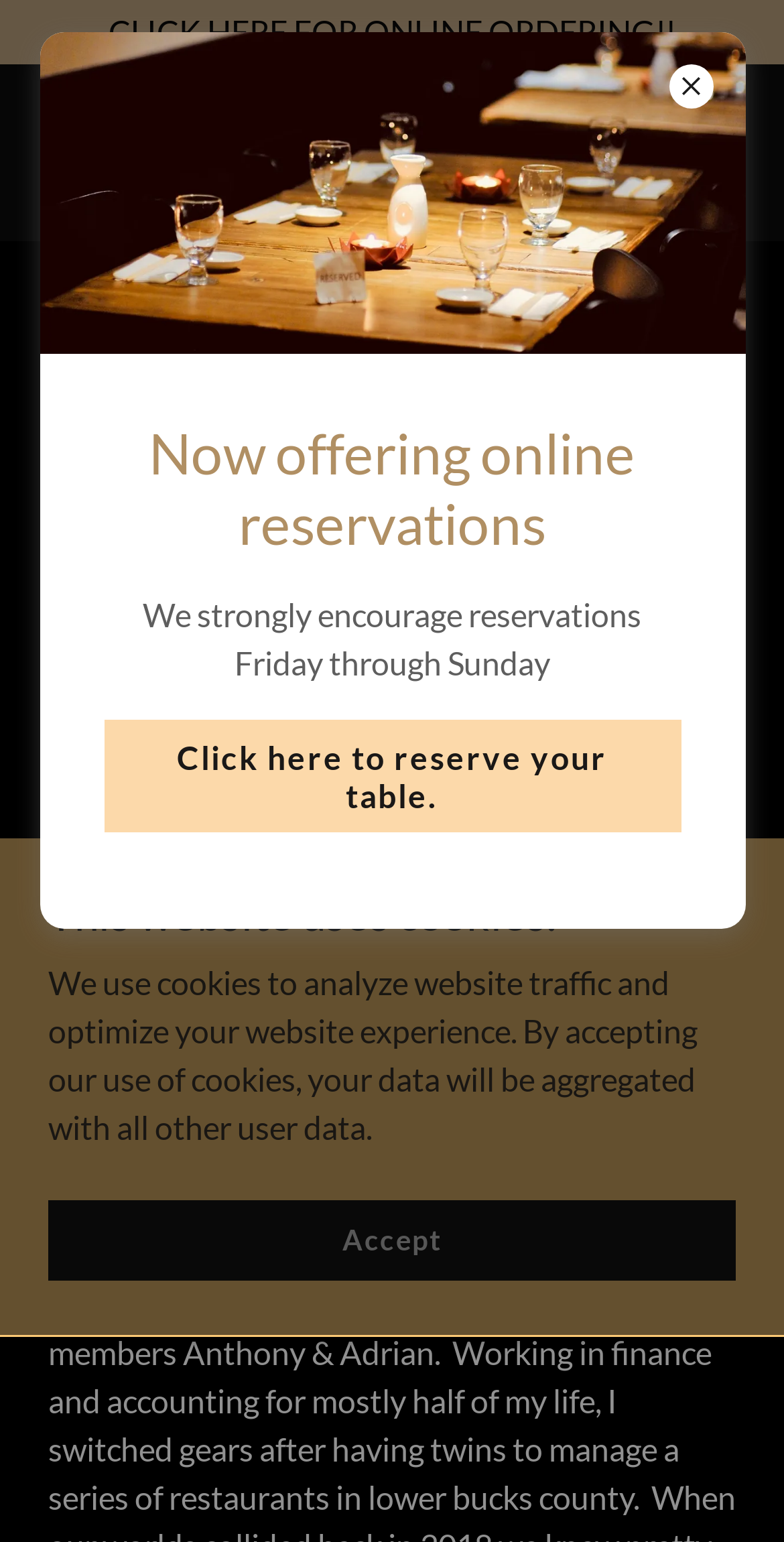Observe the image and answer the following question in detail: What is encouraged on Fridays through Sundays?

I found a static text element with the text 'We strongly encourage reservations Friday through Sunday' which implies that reservations are encouraged on Fridays through Sundays.